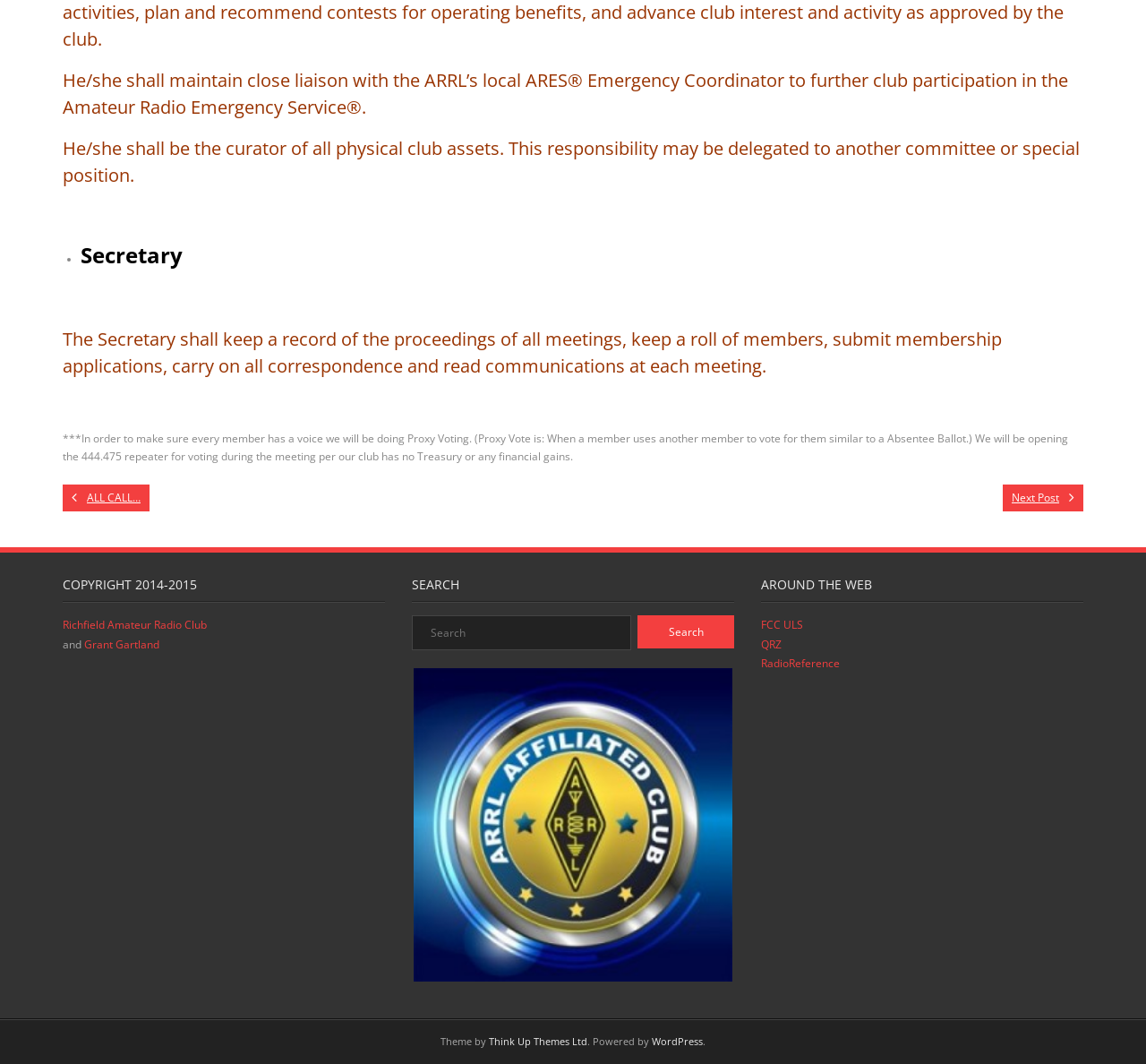Find the bounding box coordinates for the HTML element described in this sentence: "ALL CALL…". Provide the coordinates as four float numbers between 0 and 1, in the format [left, top, right, bottom].

[0.055, 0.455, 0.13, 0.481]